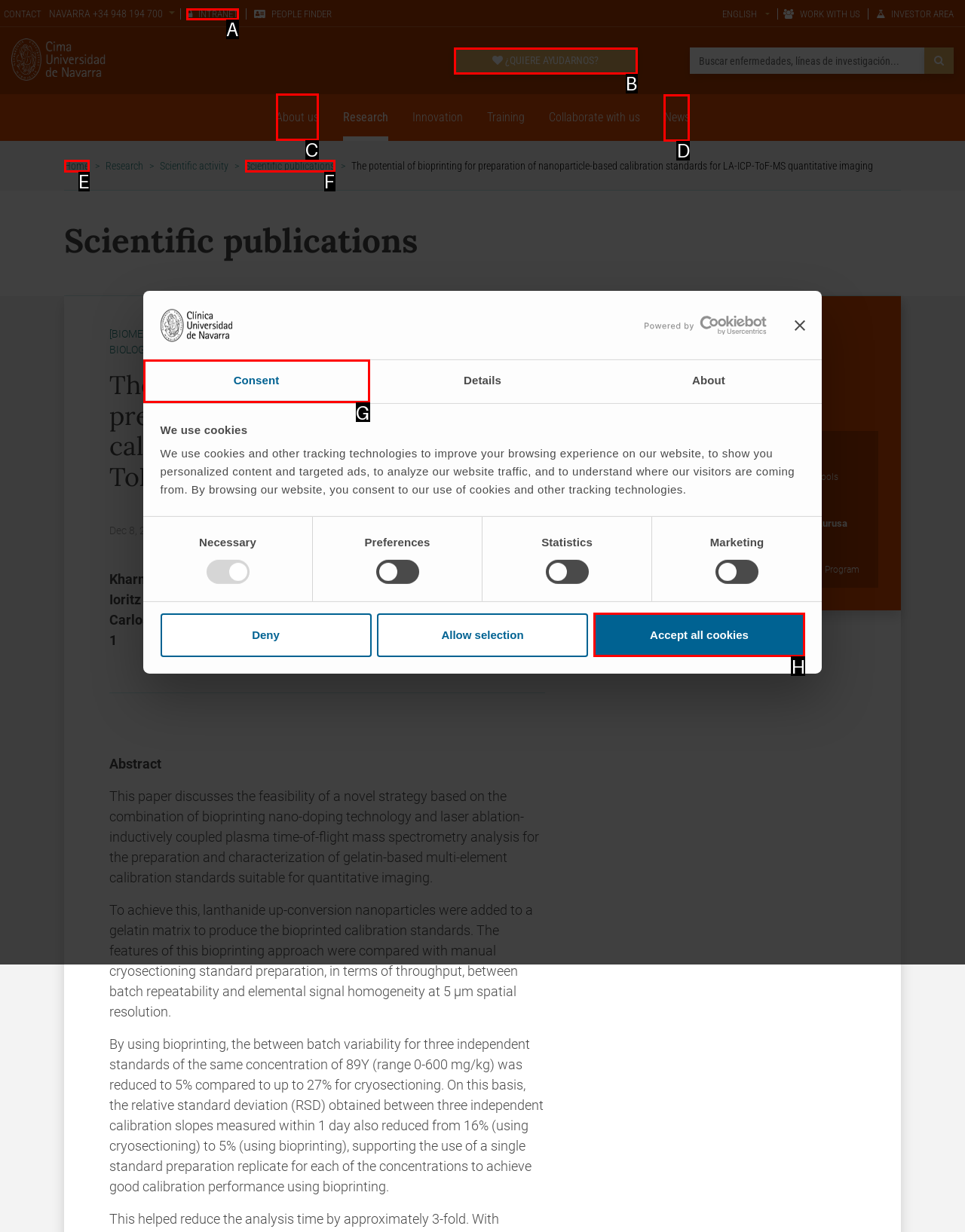Specify which HTML element I should click to complete this instruction: Click the 'About us' link Answer with the letter of the relevant option.

C